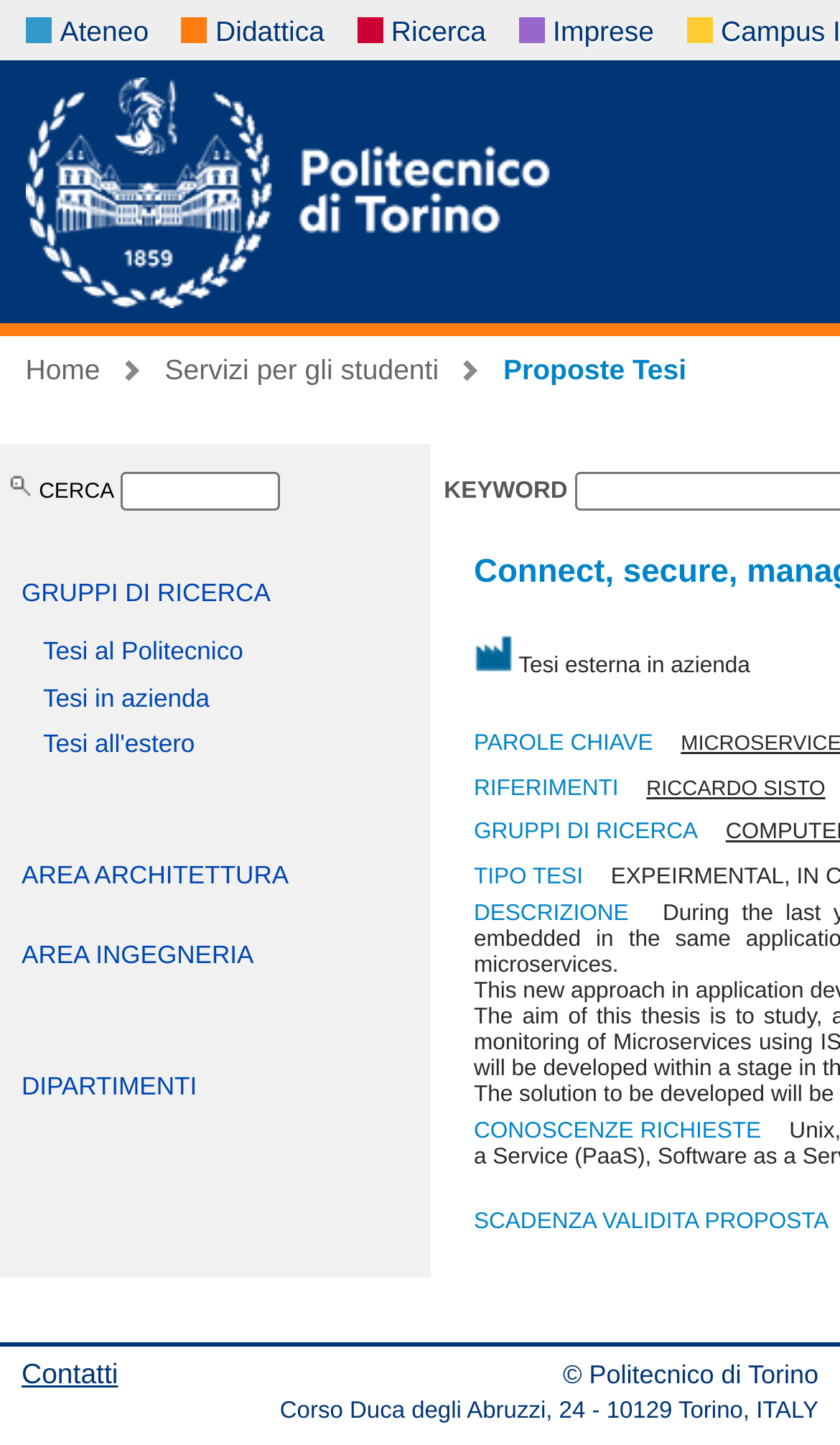Please identify the bounding box coordinates of where to click in order to follow the instruction: "Search for research proposals".

[0.144, 0.327, 0.334, 0.353]